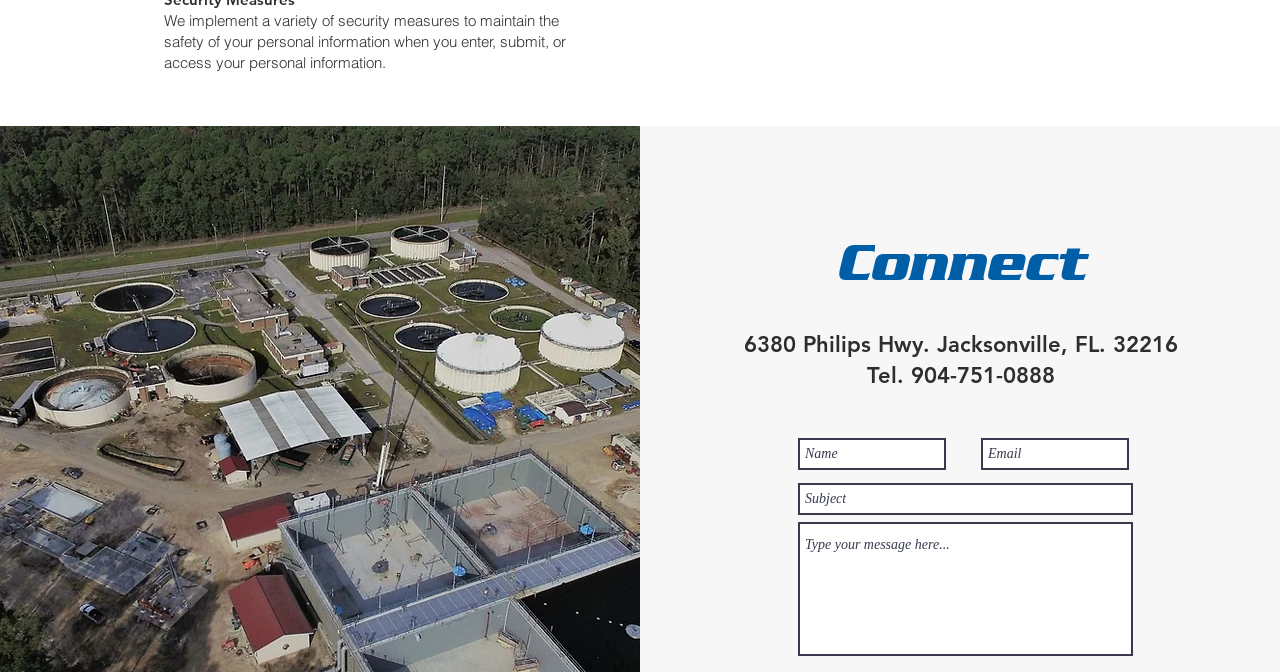Identify the bounding box for the UI element described as: "placeholder="Type your message here..."". The coordinates should be four float numbers between 0 and 1, i.e., [left, top, right, bottom].

[0.623, 0.777, 0.885, 0.976]